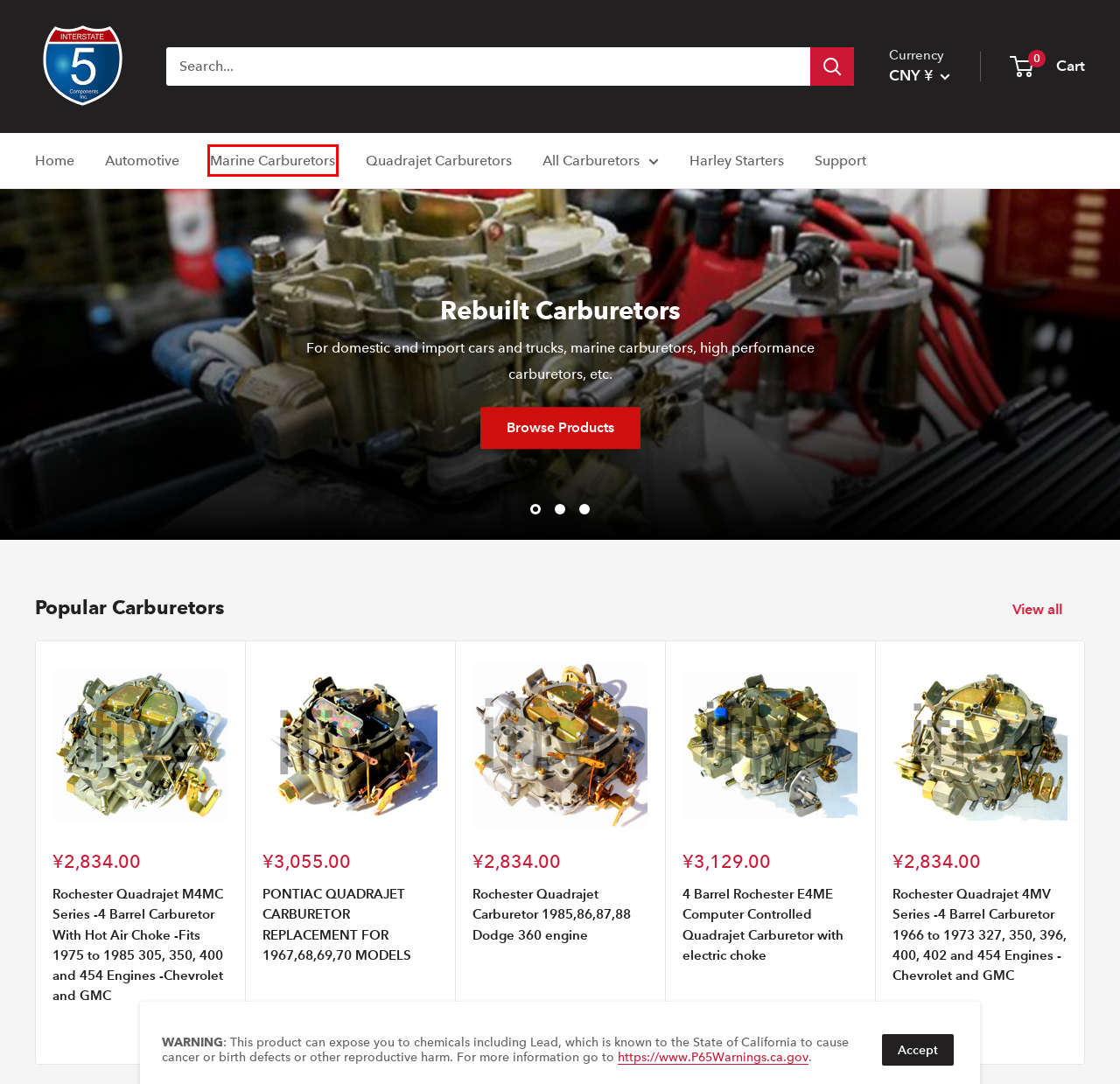You are looking at a webpage screenshot with a red bounding box around an element. Pick the description that best matches the new webpage after interacting with the element in the red bounding box. The possible descriptions are:
A. Account Suspended
B. Automotive
C. Support
D. Rochester Quadrajet 4MV Series -4 Barrel Carburetor 1966 to 1973 327,
E. Automotive - Automotive Quadrajet Carburetors
F. Marine Carburetors
G. 4 Barrel Rochester E4ME Computer Controlled Quadrajet Carburetor with
H. PONTIAC QUADRAJET CARBURETOR REPLACEMENT FOR 1967,68,69,70 MODELS

F